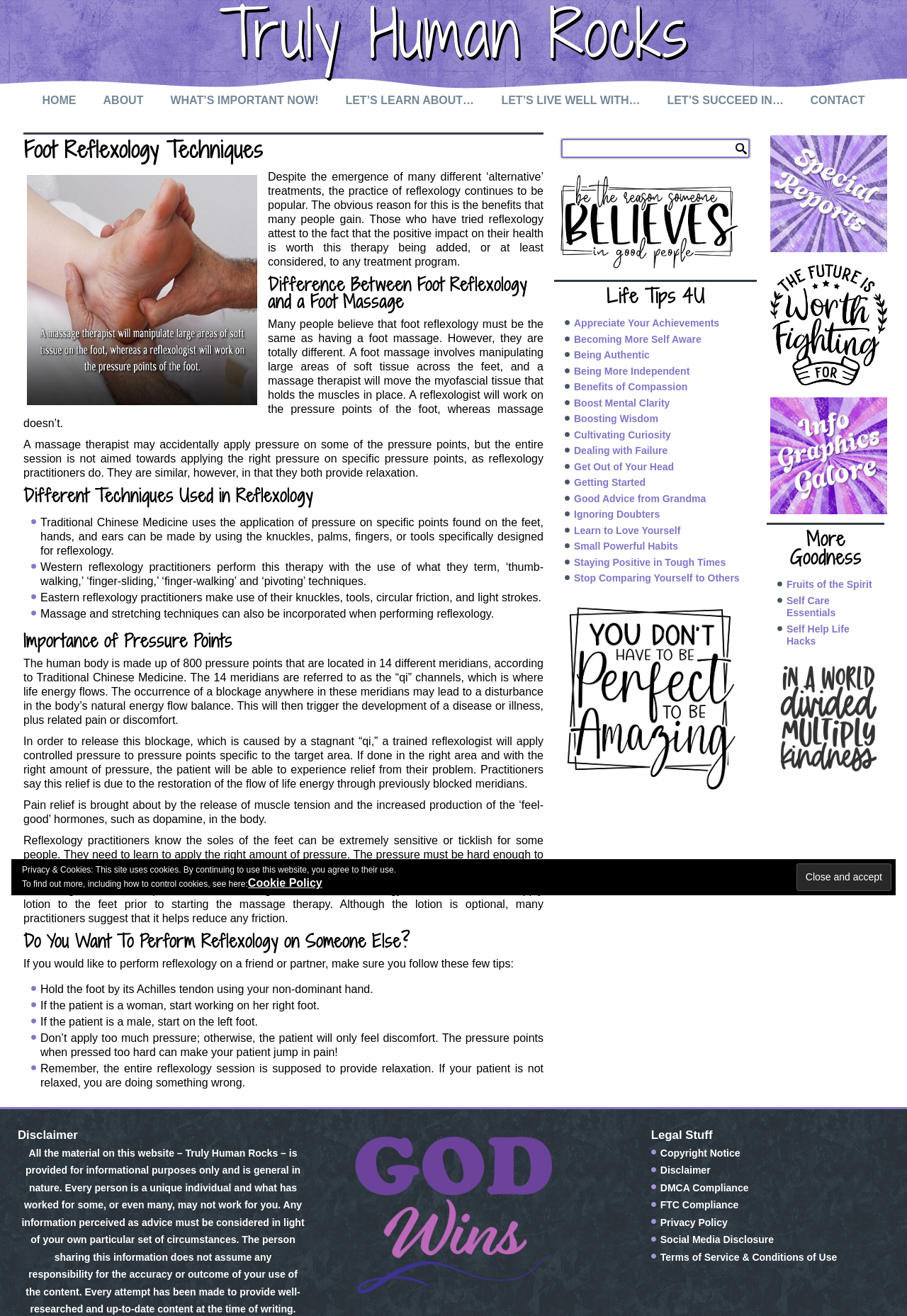Identify the bounding box coordinates for the UI element that matches this description: "Self Care Essentials".

[0.867, 0.452, 0.921, 0.47]